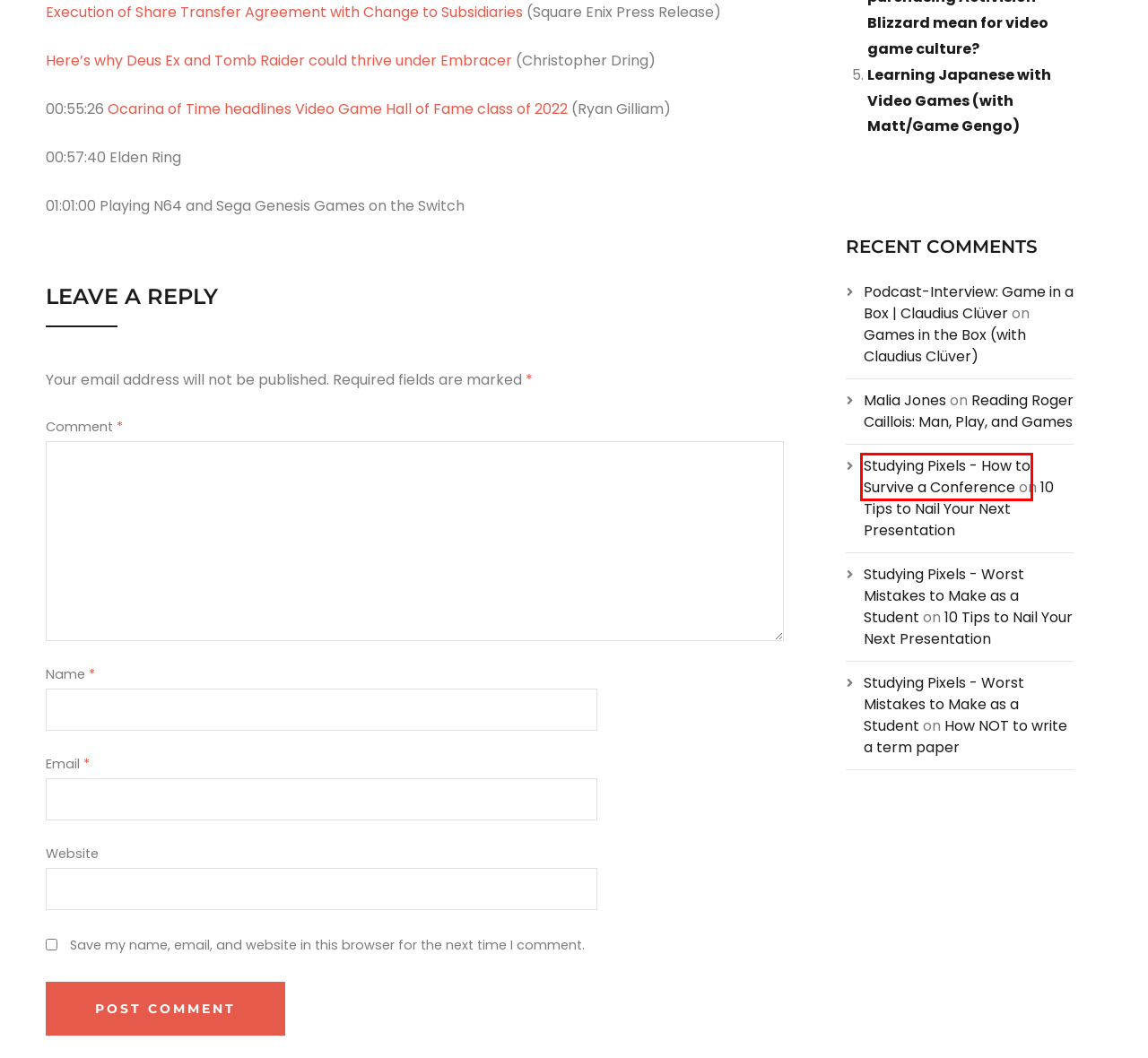A screenshot of a webpage is provided, featuring a red bounding box around a specific UI element. Identify the webpage description that most accurately reflects the new webpage after interacting with the selected element. Here are the candidates:
A. Studying Pixels - Reading Roger Caillois: Man, Play, and Games
B. Studying Pixels - How NOT to write a term paper
C. Here’s why Deus Ex and Tomb Raider could thrive under Embracer | VGC
D. Podcast-Interview: Game in a Box | Claudius Clüver
E. Studying Pixels - Learning Japanese with Video Games (with Matt/Game Gengo)
F. Studying Pixels - 10 Tips to Nail Your Next Presentation
G. Studying Pixels - How to Survive a Conference
H. Studying Pixels - Worst Mistakes to Make as a Student

G